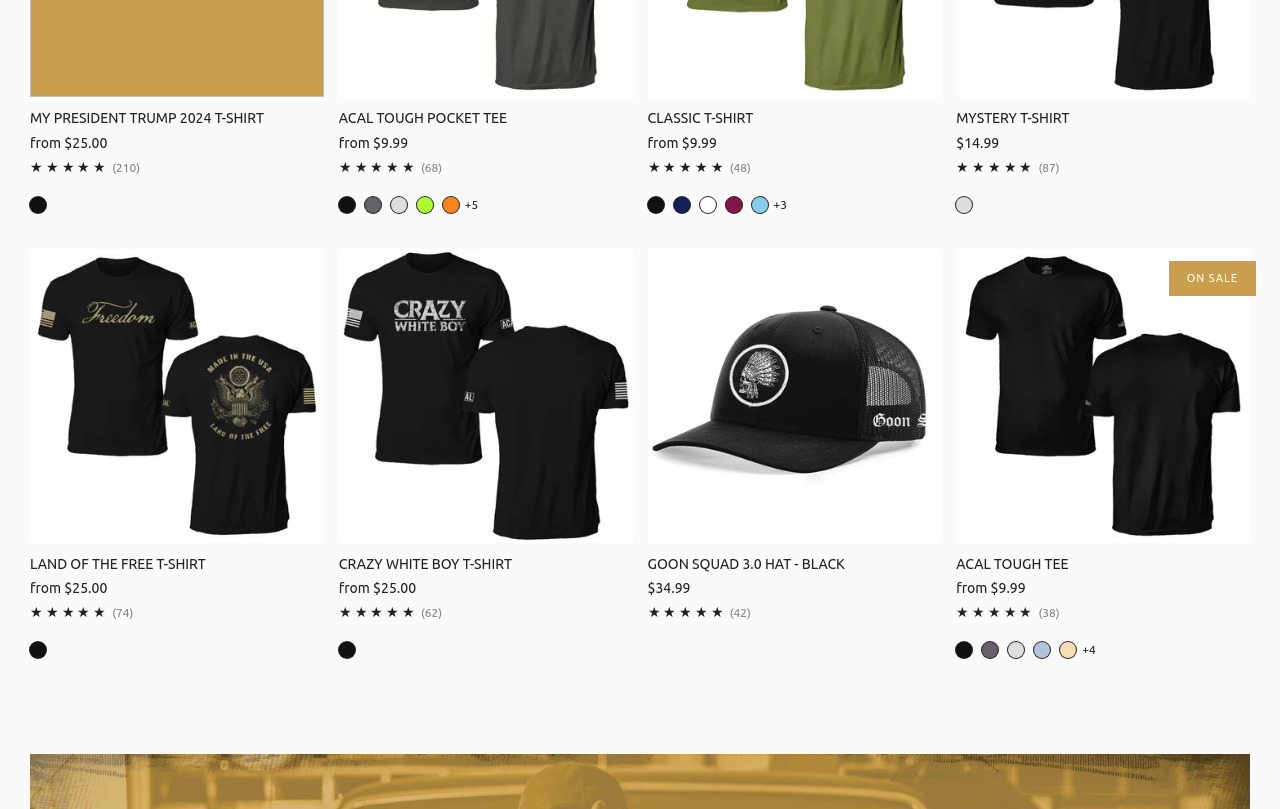Respond with a single word or phrase to the following question: How many products are from the brand ACAL?

2